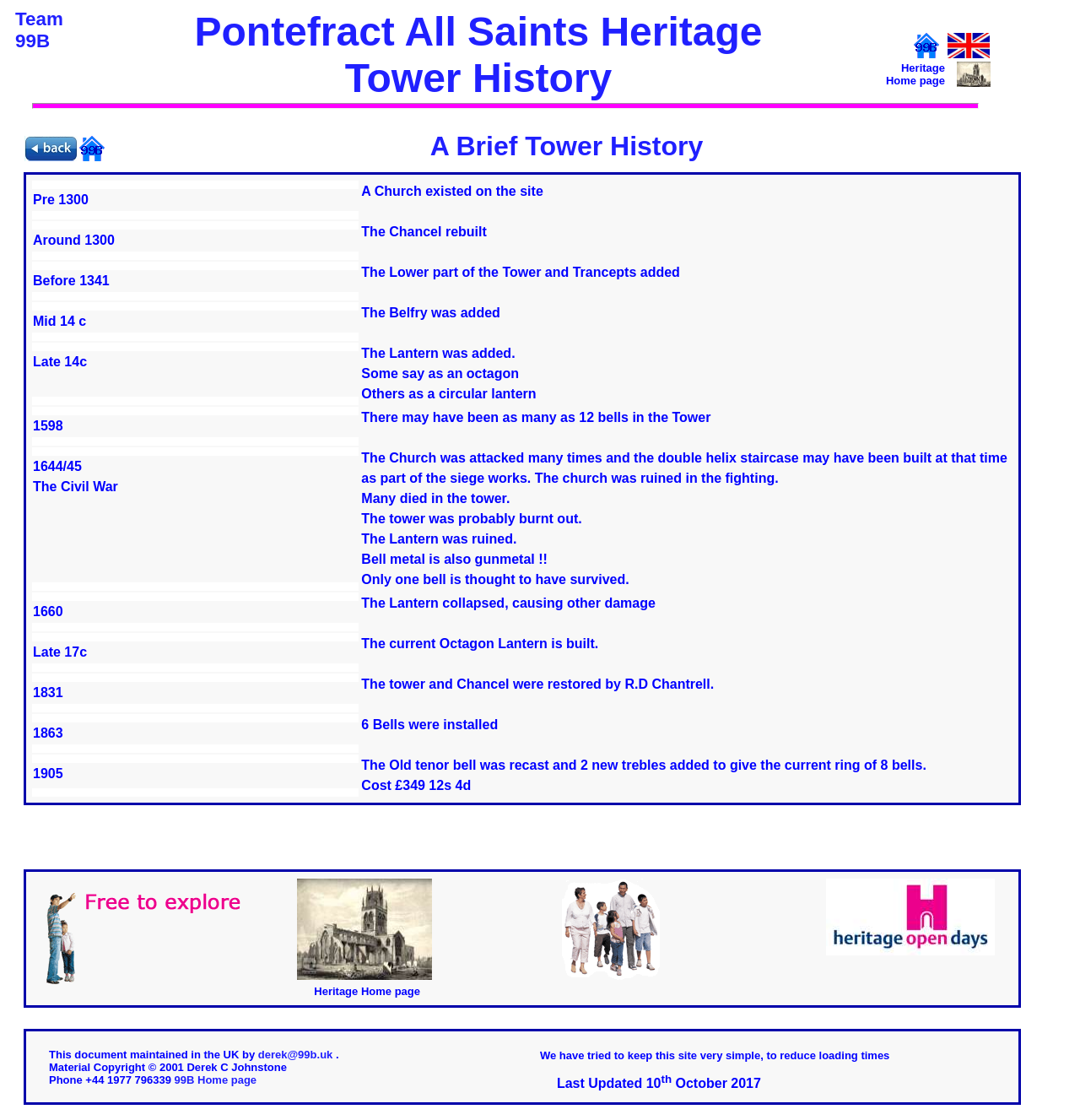Analyze the image and give a detailed response to the question:
What is the purpose of the double helix staircase mentioned in the webpage?

According to the webpage, the double helix staircase may have been built during the Civil War as part of the siege works, indicating its purpose was related to the war.